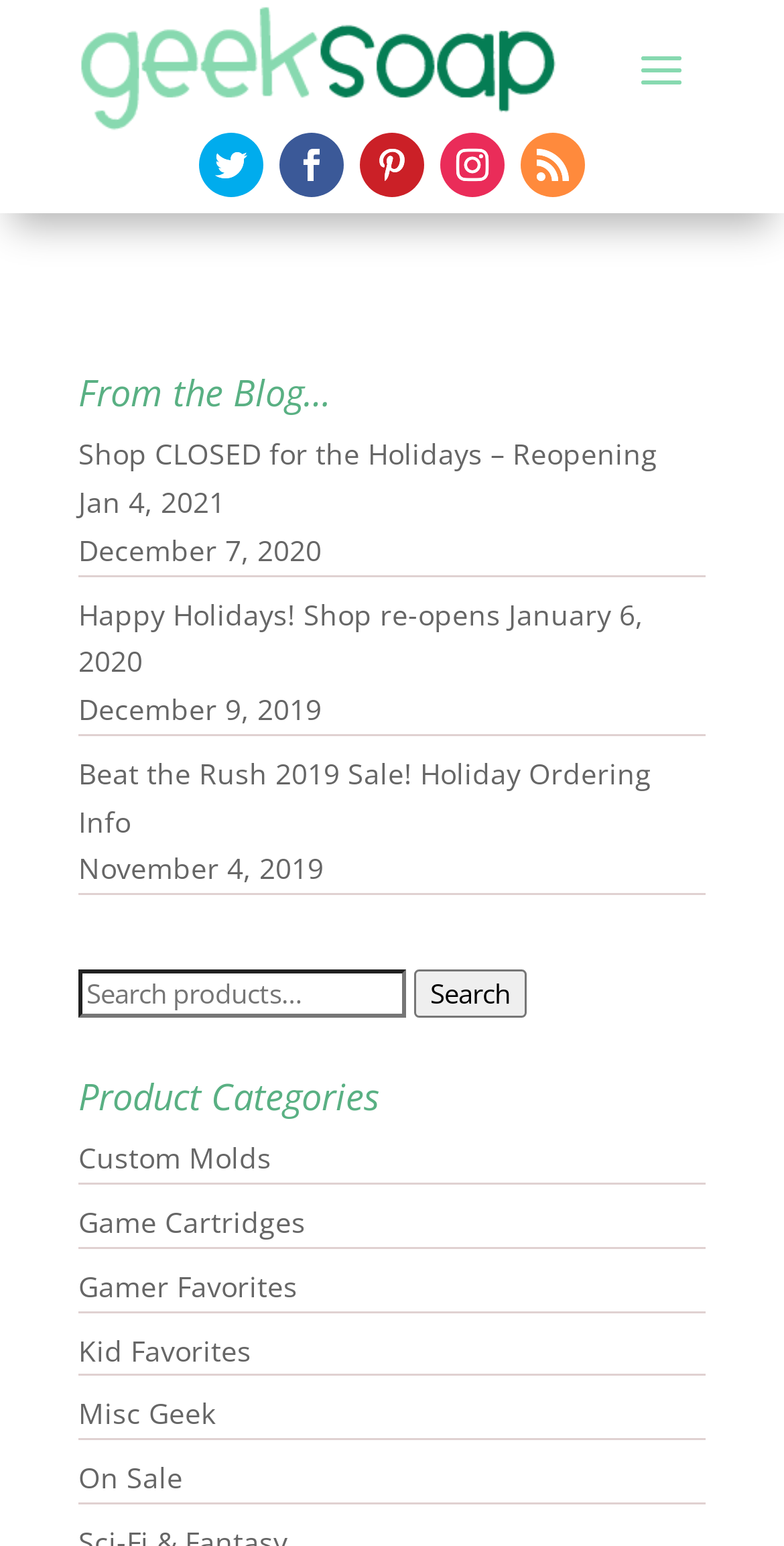Write an elaborate caption that captures the essence of the webpage.

This webpage is titled "It's Been a Busy Summer! - GEEKSOAP" and appears to be a blog or online store. At the top left, there is a link to "GEEKSOAP.net" accompanied by an image with the same name. Below this, there are several social media links, represented by icons, aligned horizontally.

The main content of the page is divided into sections. The first section is headed by "From the Blog…" and features a list of blog posts, each with a title, date, and a link to the post. The posts are listed in reverse chronological order, with the most recent one at the top. The titles of the posts include "Shop CLOSED for the Holidays – Reopening Jan 4, 2021", "Happy Holidays! Shop re-opens January 6, 2020", and "Beat the Rush 2019 Sale! Holiday Ordering Info".

Below the blog posts, there is a search bar with a label "Search for:" and a button to submit the search query. 

The next section is headed by "Product Categories" and features a list of links to different product categories, including "Custom Molds", "Game Cartridges", "Gamer Favorites", "Kid Favorites", "Misc Geek", and "On Sale". These links are aligned vertically and take up the majority of the page's width.